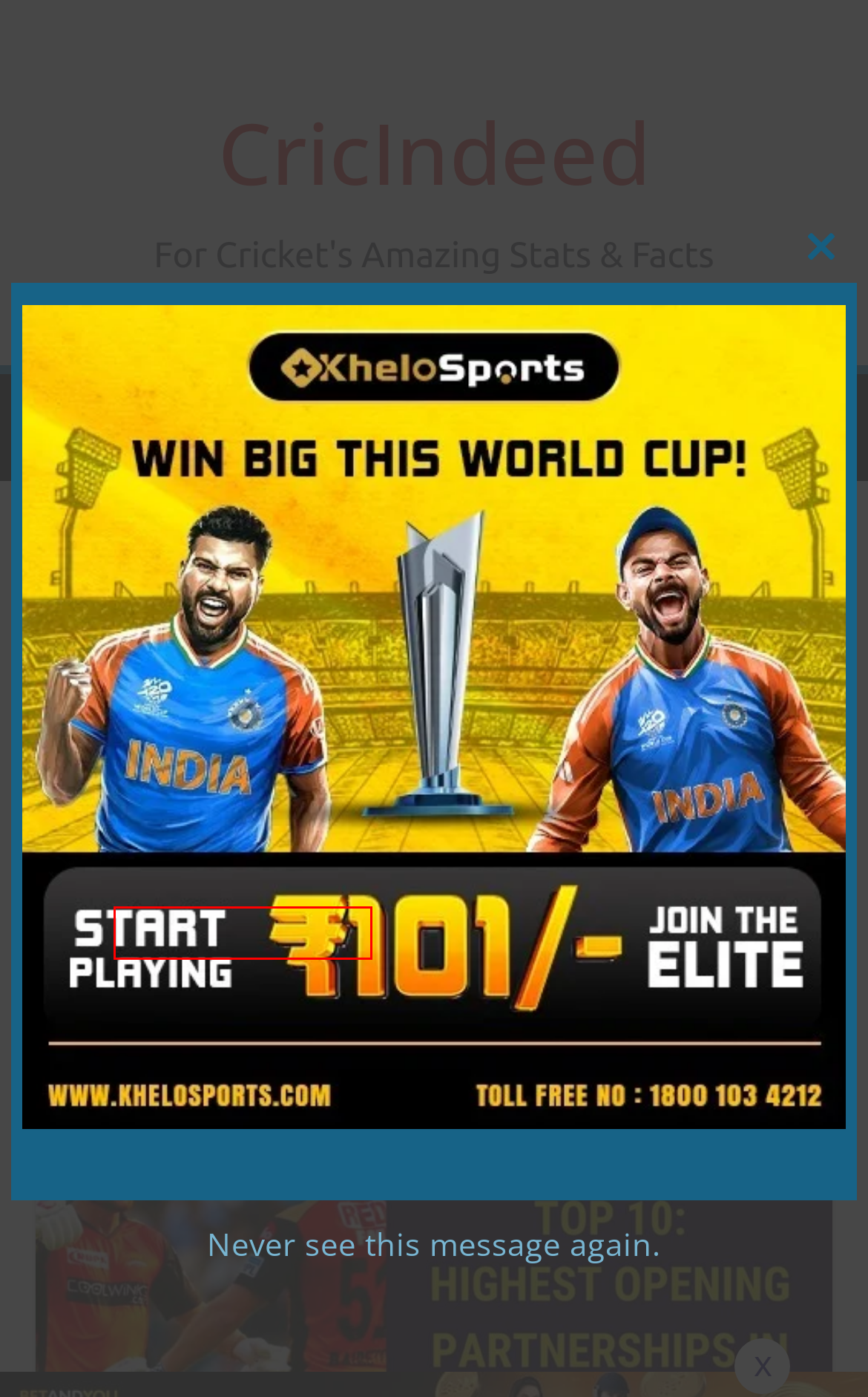You are given a screenshot of a webpage with a red rectangle bounding box around an element. Choose the best webpage description that matches the page after clicking the element in the bounding box. Here are the candidates:
A. IPL Articles - CricIndeed
B. Partnership Records Archives - CricIndeed
C. Let's collaborate! - CricIndeed
D. Buvanesh Thiraviam, Author at CricIndeed
E. Indian Premier League Stats - CricIndeed
F. CricIndeed - For Cricket's Amazing Stats & Facts
G. The Best 10 Cricket Betting Sites in India (Ranked) - CricIndeed
H. StatsIndeed - CricIndeed

D